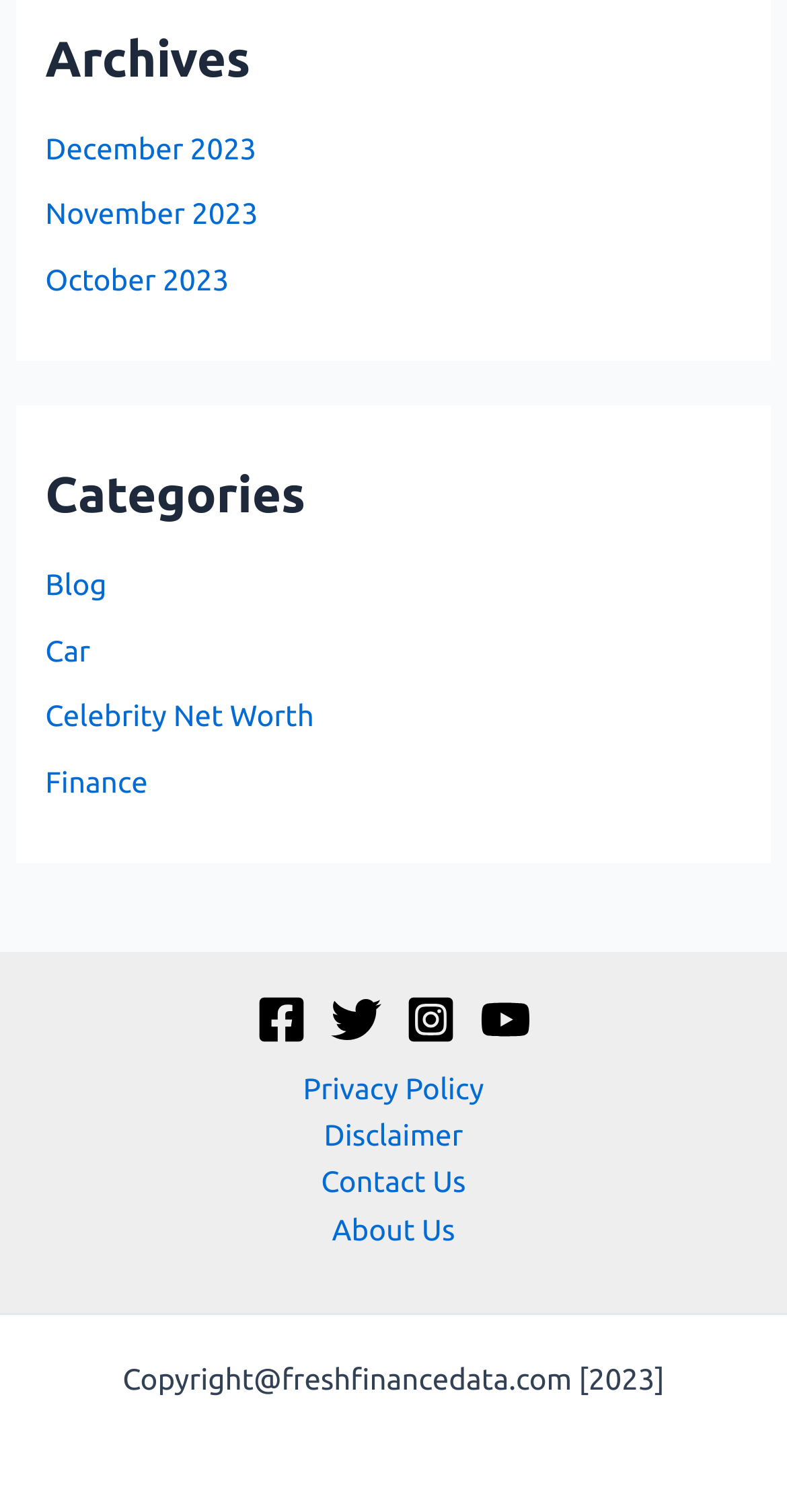Bounding box coordinates are specified in the format (top-left x, top-left y, bottom-right x, bottom-right y). All values are floating point numbers bounded between 0 and 1. Please provide the bounding box coordinate of the region this sentence describes: aria-label="Facebook"

[0.326, 0.657, 0.39, 0.691]